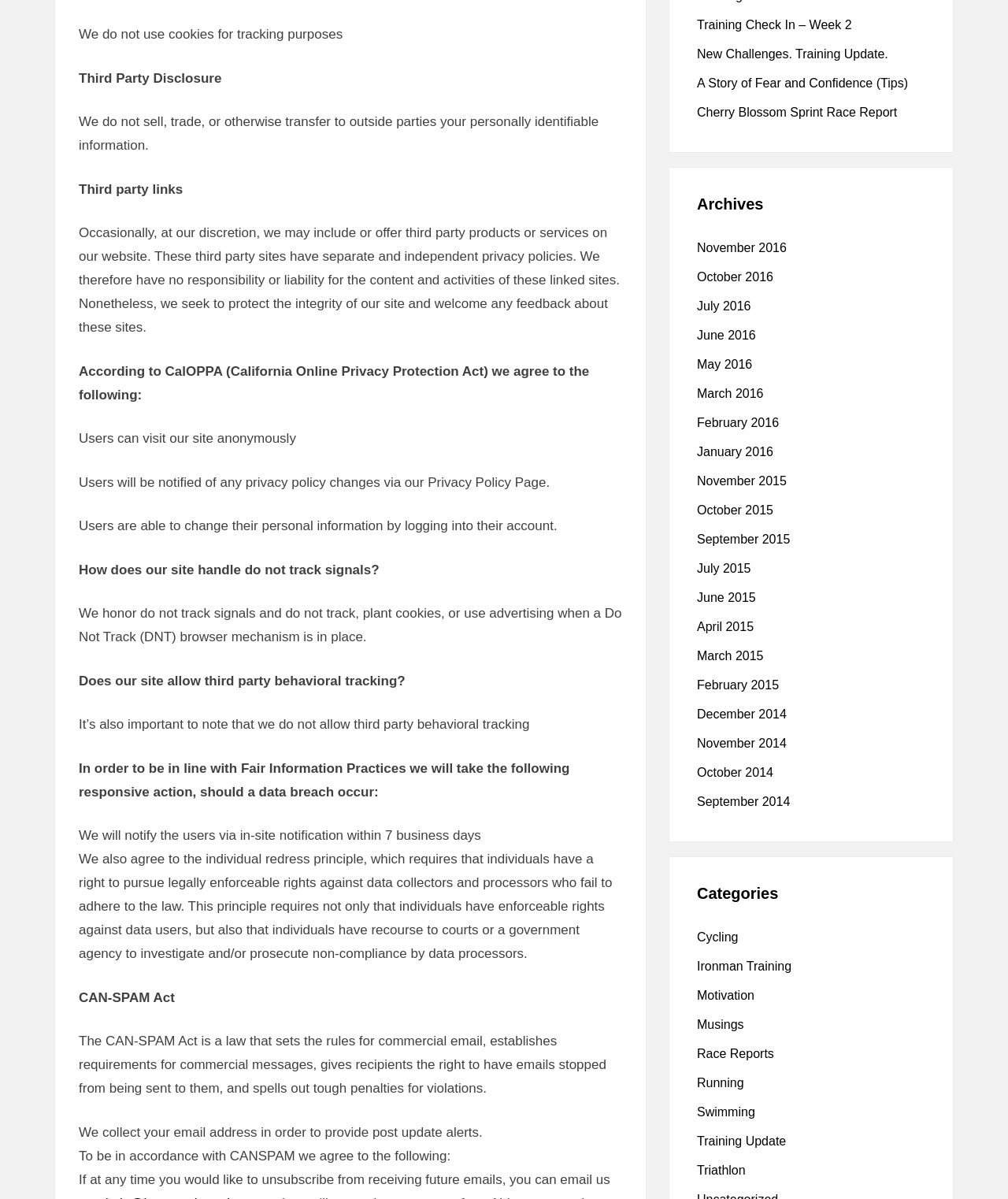Reply to the question with a single word or phrase:
How does the website handle user privacy?

Respects privacy